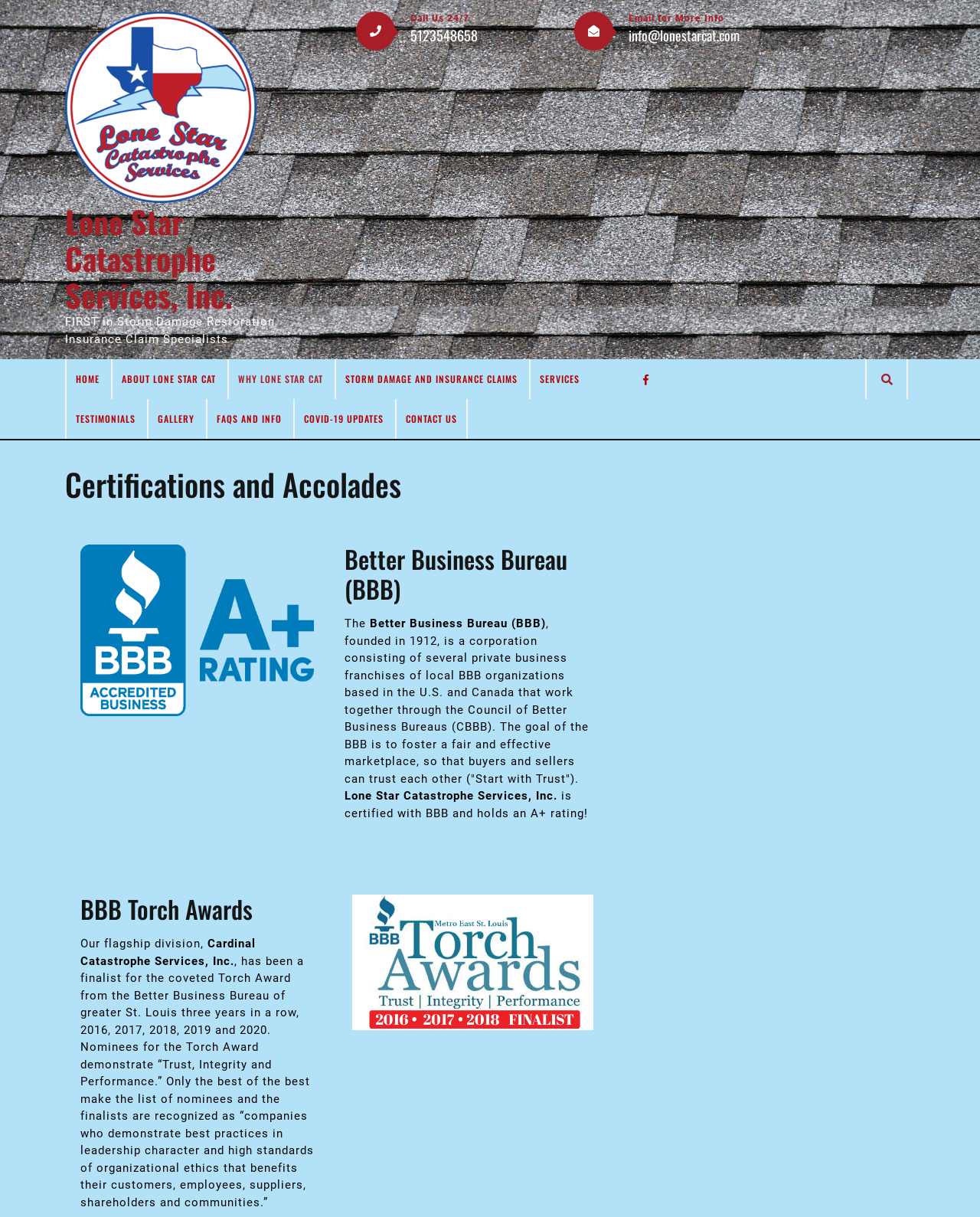Determine the bounding box coordinates for the area that needs to be clicked to fulfill this task: "View the 'Certifications and Accolades' page". The coordinates must be given as four float numbers between 0 and 1, i.e., [left, top, right, bottom].

[0.066, 0.383, 0.637, 0.422]